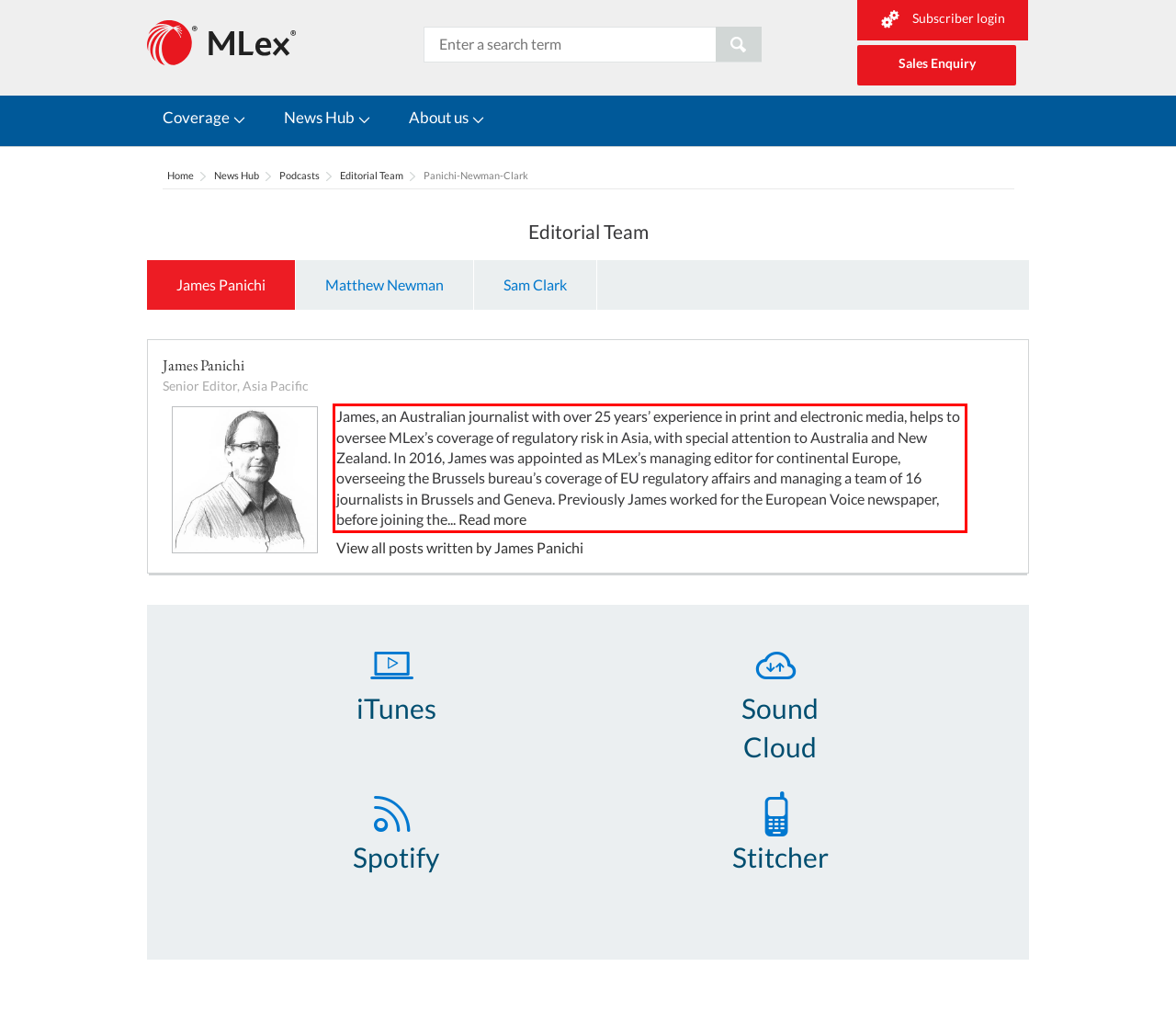You have a screenshot of a webpage, and there is a red bounding box around a UI element. Utilize OCR to extract the text within this red bounding box.

James, an Australian journalist with over 25 years’ experience in print and electronic media, helps to oversee MLex’s coverage of regulatory risk in Asia, with special attention to Australia and New Zealand. In 2016, James was appointed as MLex’s managing editor for continental Europe, overseeing the Brussels bureau’s coverage of EU regulatory affairs and managing a team of 16 journalists in Brussels and Geneva. Previously James worked for the European Voice newspaper, before joining the... Read more